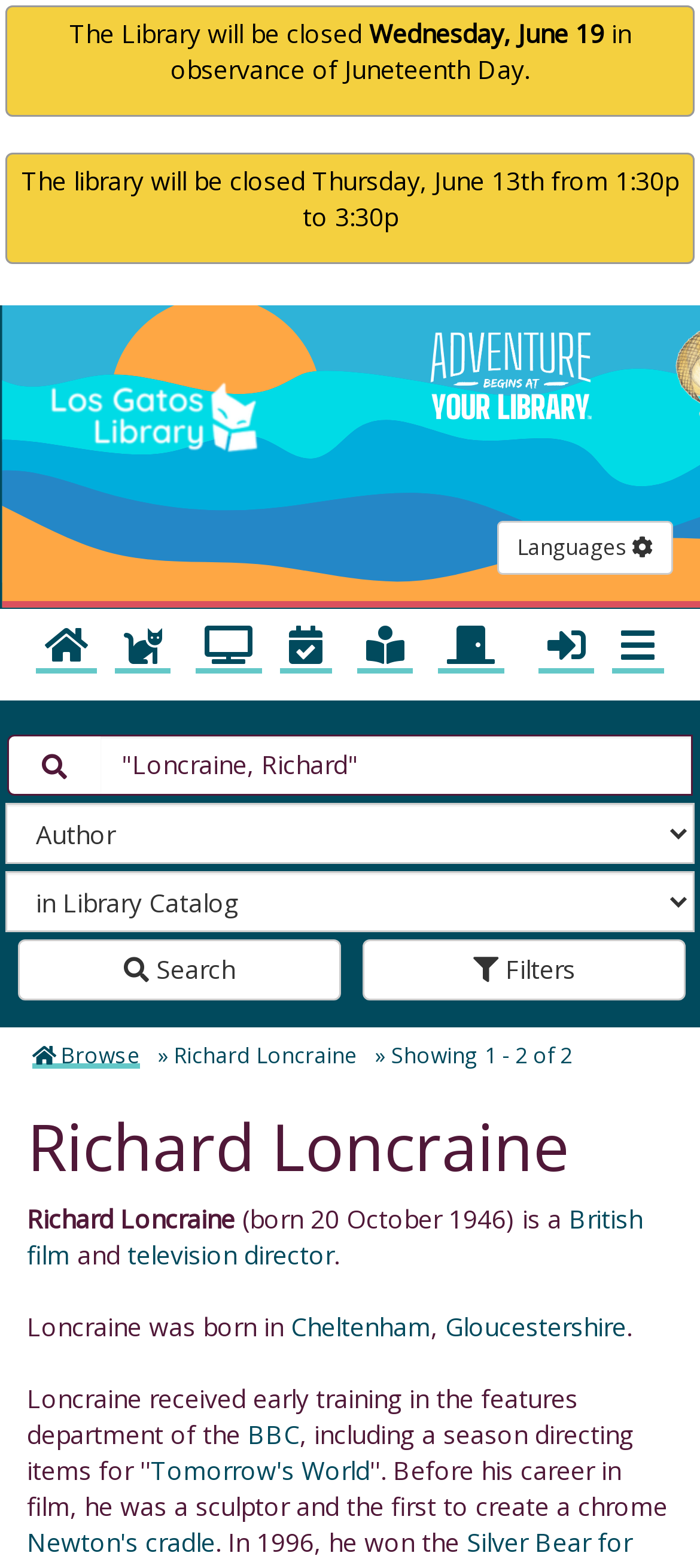Identify the bounding box coordinates of the specific part of the webpage to click to complete this instruction: "Click on the Languages button".

[0.71, 0.332, 0.962, 0.367]